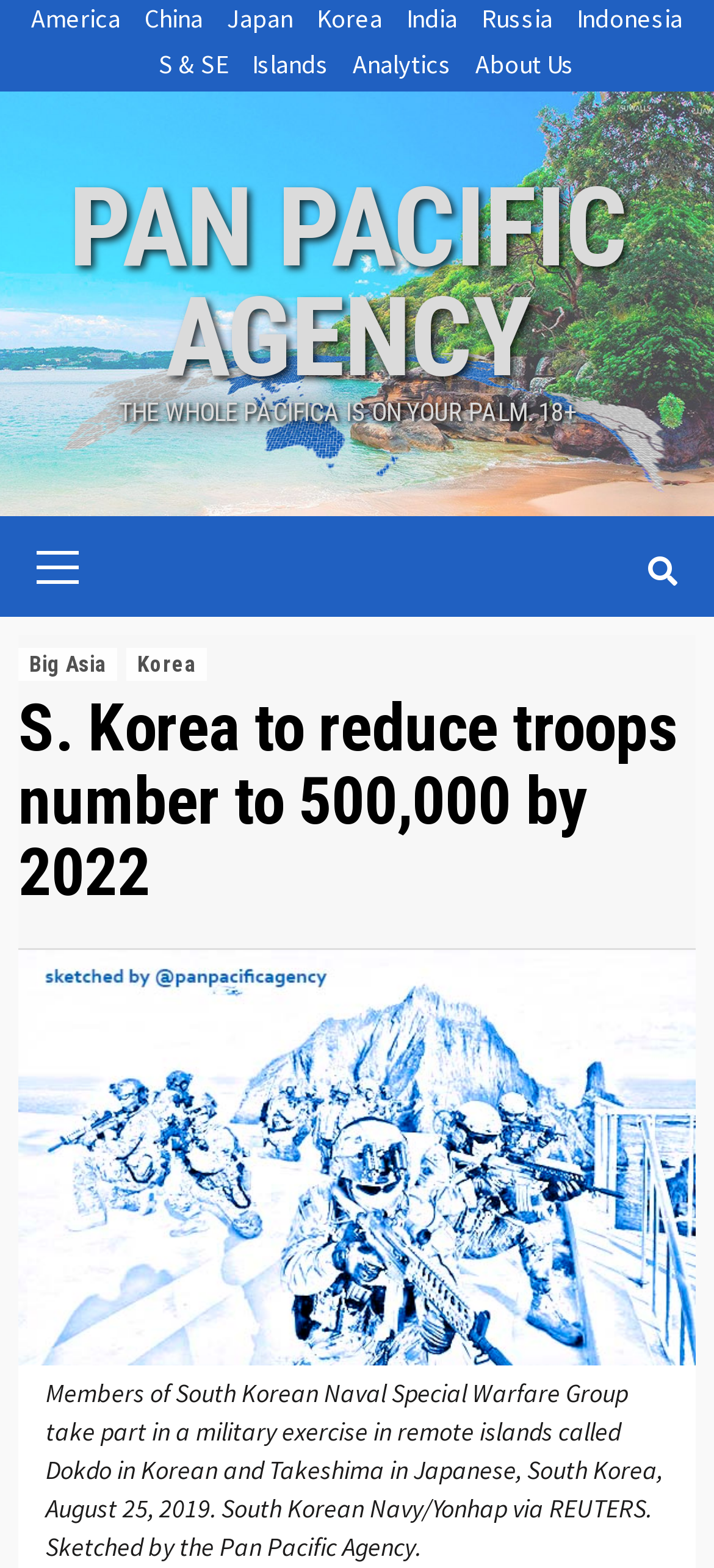Indicate the bounding box coordinates of the clickable region to achieve the following instruction: "View Primary Menu."

[0.026, 0.329, 0.974, 0.393]